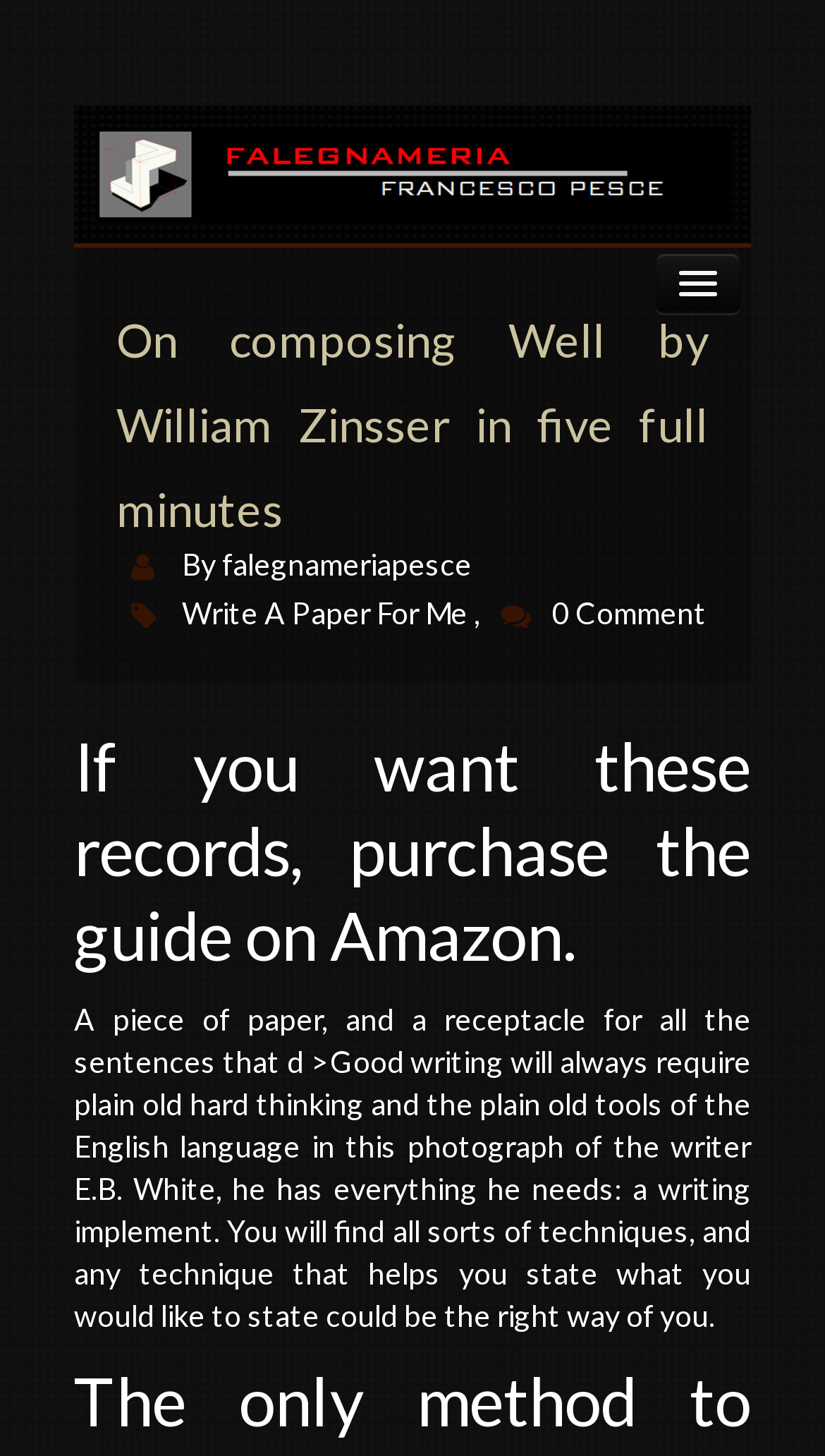Reply to the question below using a single word or brief phrase:
How many sentences are in the last paragraph?

2